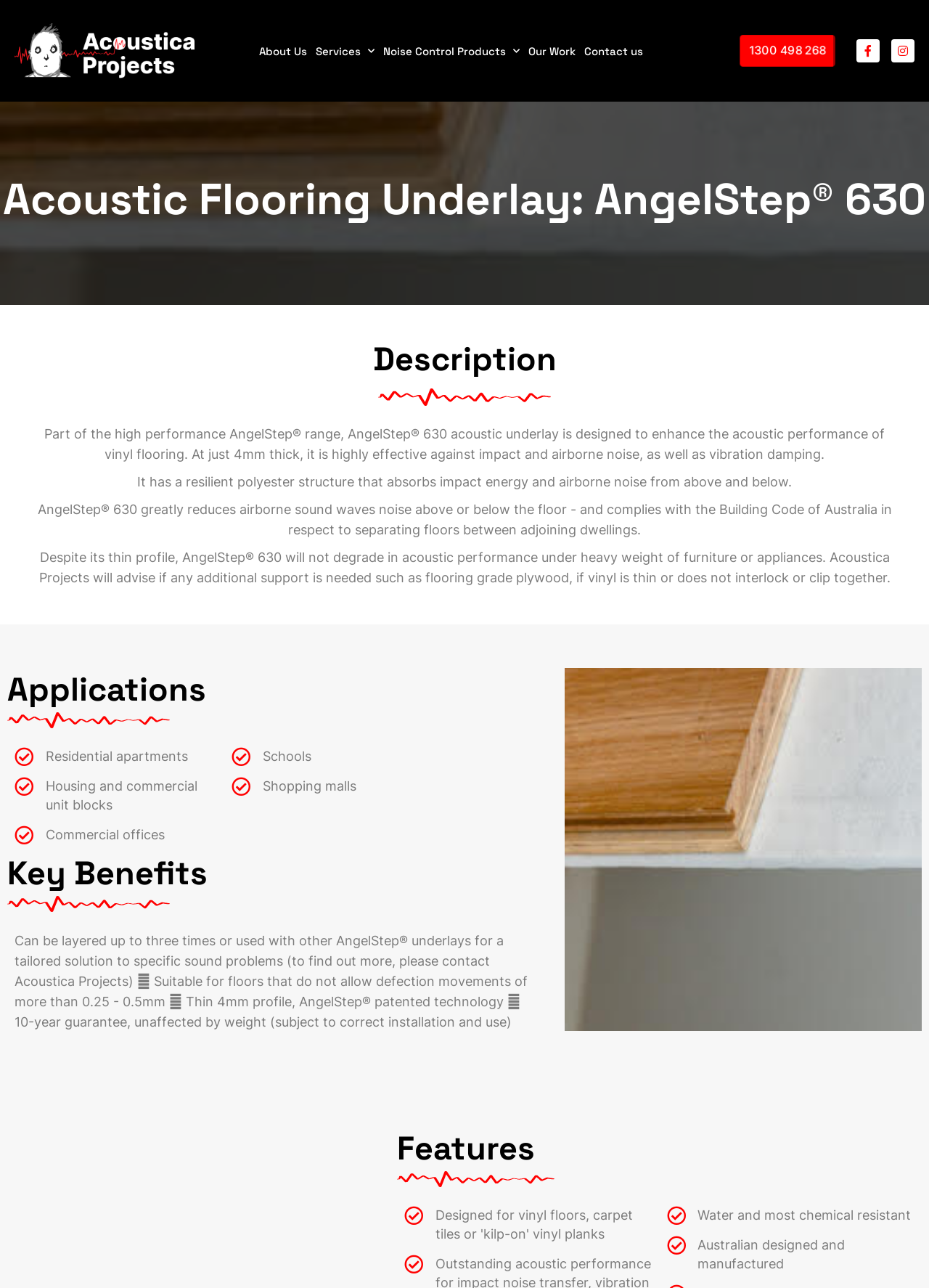Reply to the question with a single word or phrase:
What is one of the applications of AngelStep 630?

Residential apartments